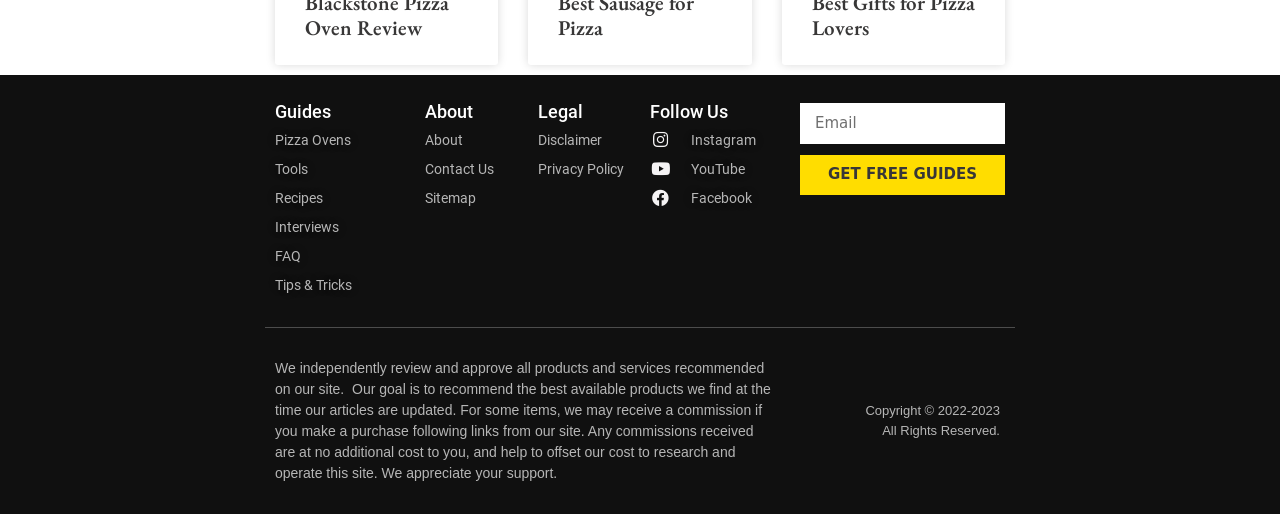Please locate the bounding box coordinates of the element's region that needs to be clicked to follow the instruction: "Follow on Instagram". The bounding box coordinates should be provided as four float numbers between 0 and 1, i.e., [left, top, right, bottom].

[0.508, 0.249, 0.609, 0.296]